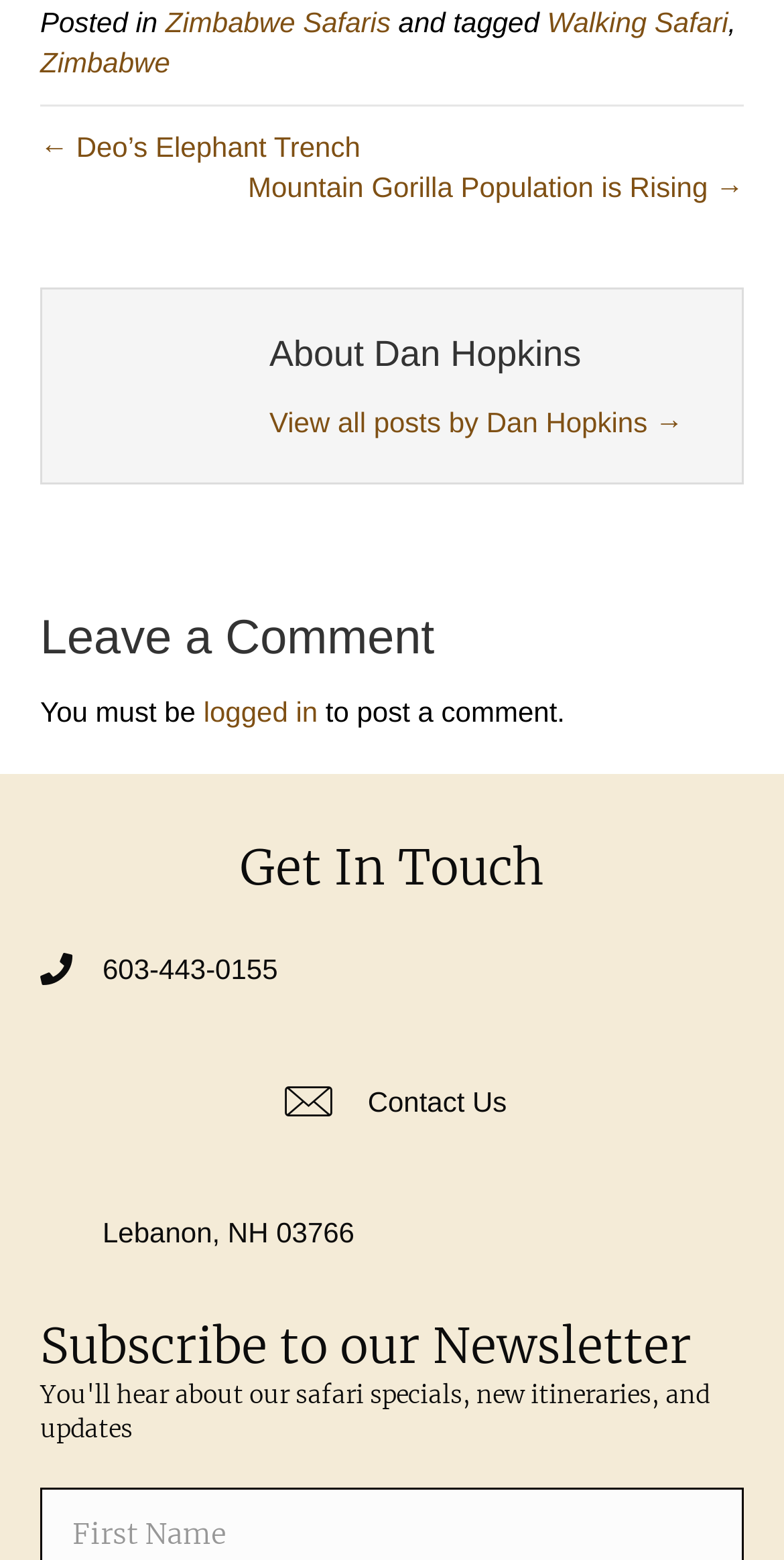Locate the UI element that matches the description Walking Safari in the webpage screenshot. Return the bounding box coordinates in the format (top-left x, top-left y, bottom-right x, bottom-right y), with values ranging from 0 to 1.

[0.698, 0.006, 0.929, 0.027]